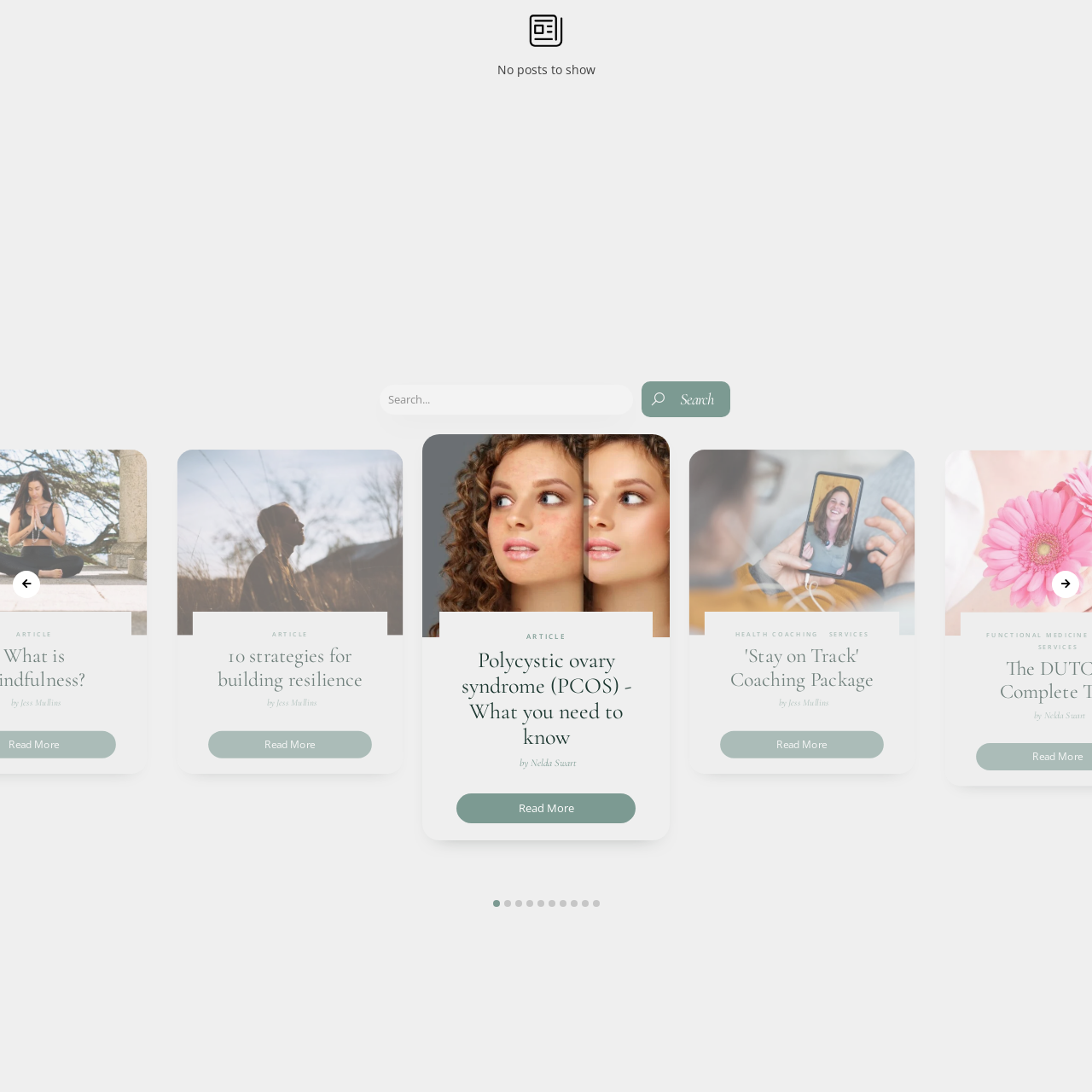Is the sky cloudy?
Check the content within the red bounding box and give a brief answer in one word or a short phrase.

No